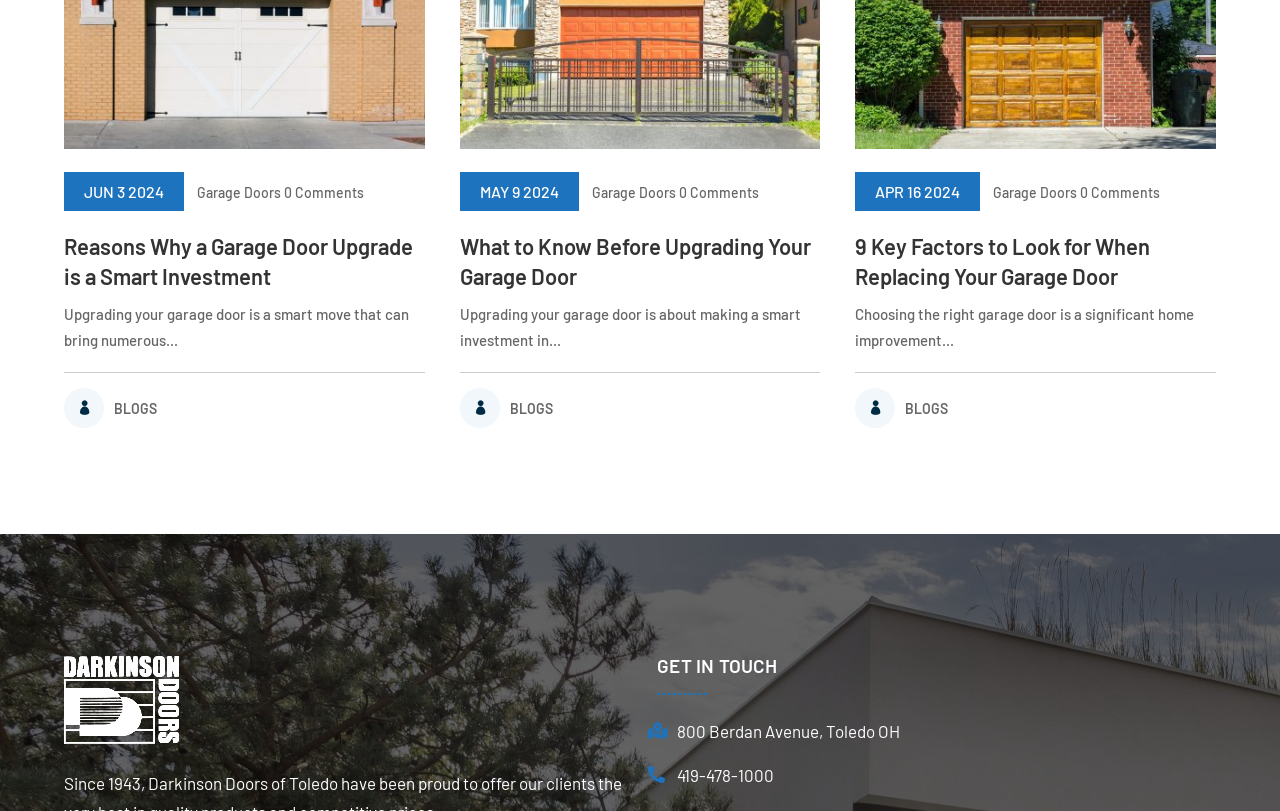What is the phone number provided in the 'GET IN TOUCH' section?
Make sure to answer the question with a detailed and comprehensive explanation.

The 'GET IN TOUCH' section has a link element with the text ' 419-478-1000', where '' is an icon and '419-478-1000' is the phone number.